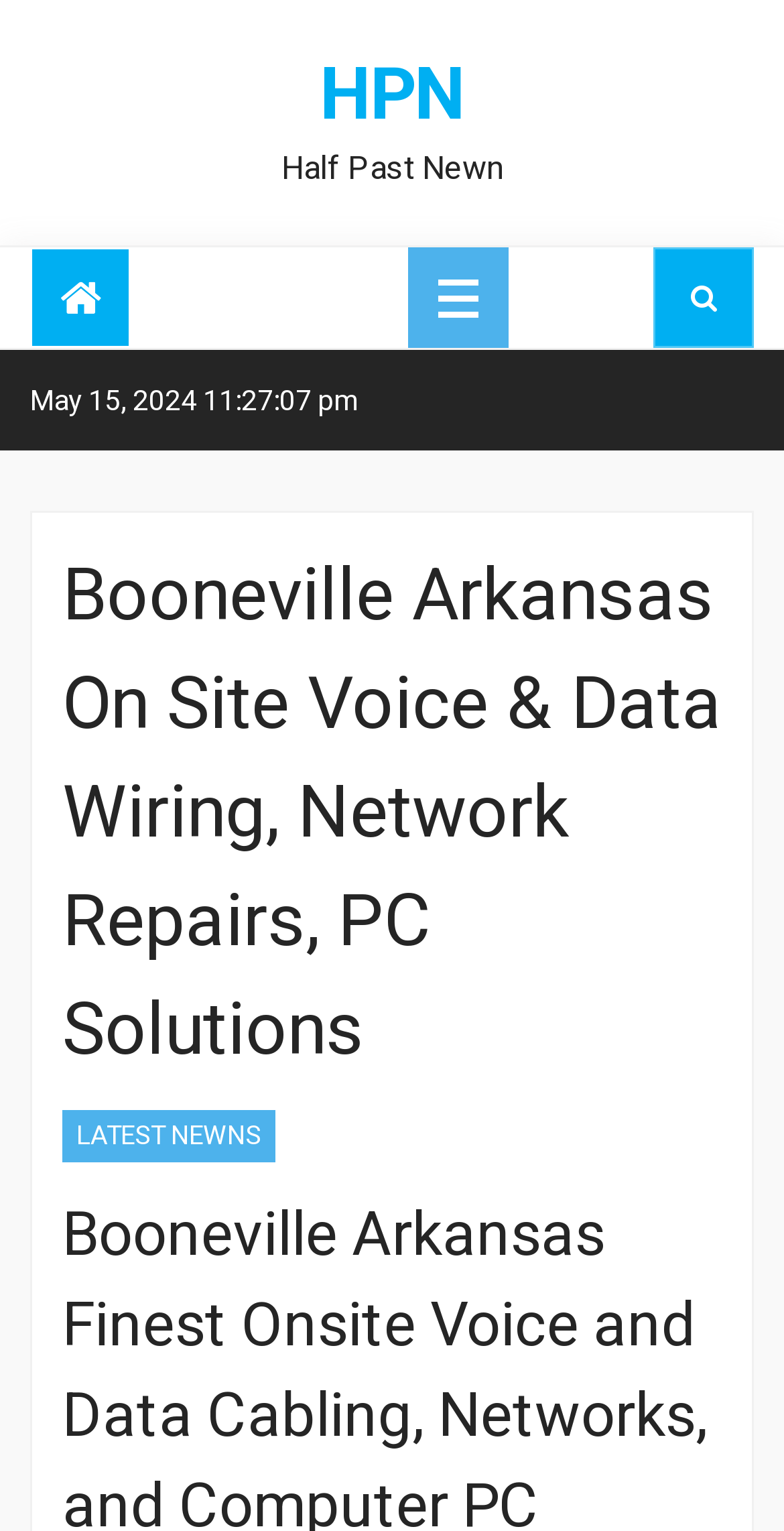From the webpage screenshot, predict the bounding box of the UI element that matches this description: "Latest Newns".

[0.079, 0.725, 0.351, 0.759]